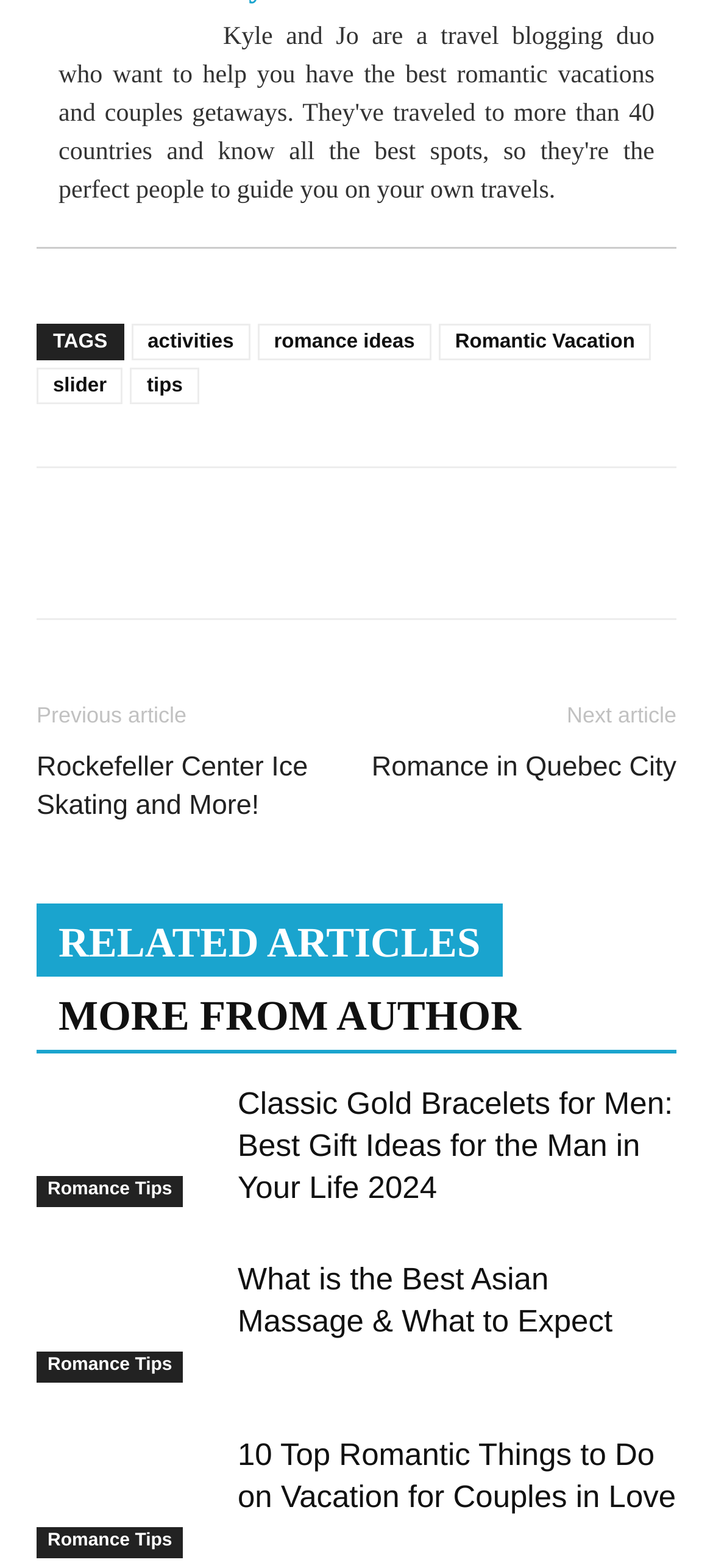Can you find the bounding box coordinates of the area I should click to execute the following instruction: "visit Author's page"?

[0.051, 0.309, 0.231, 0.341]